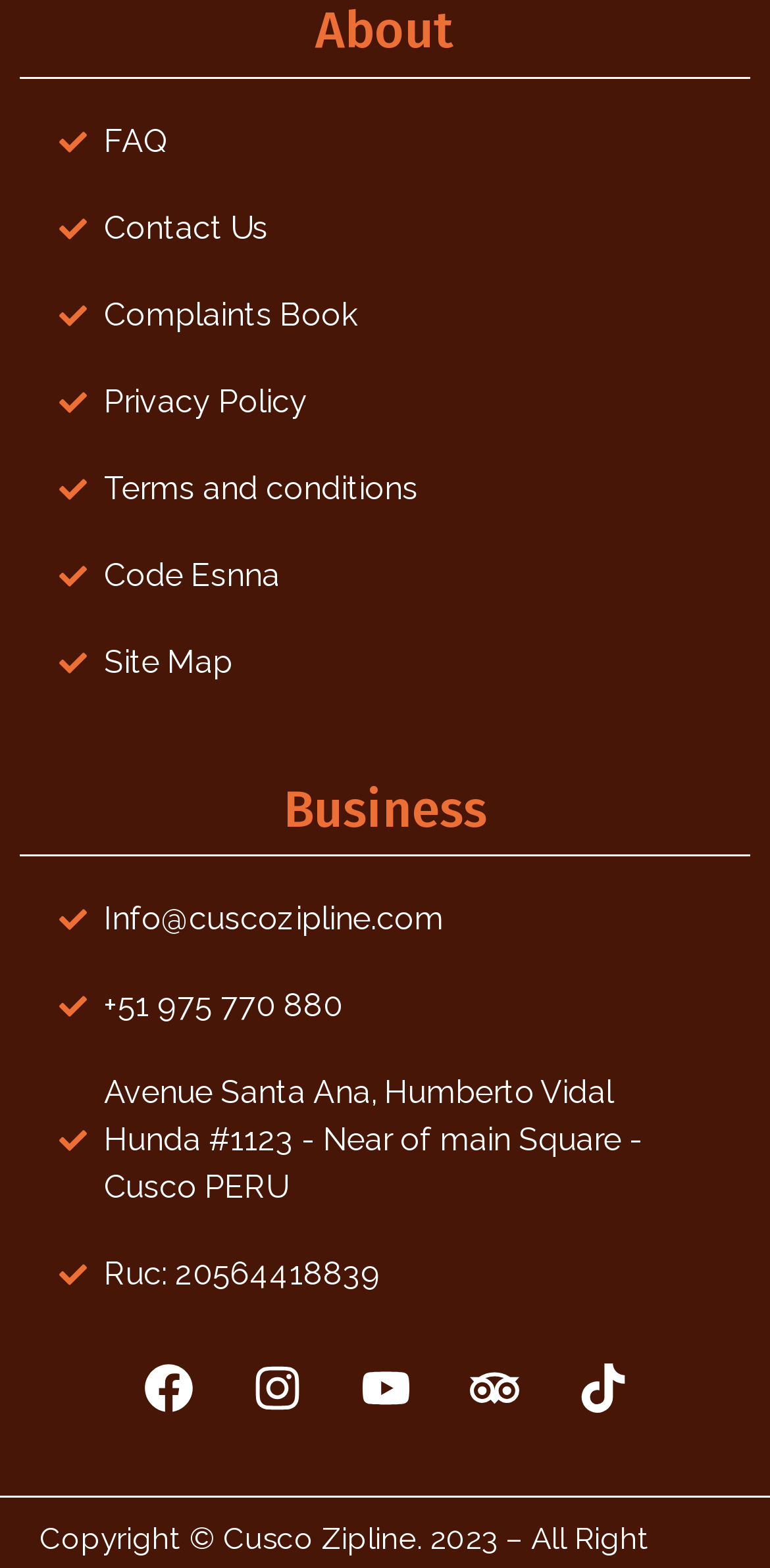Use a single word or phrase to answer the question: What is the phone number of the company?

+51 975 770 880